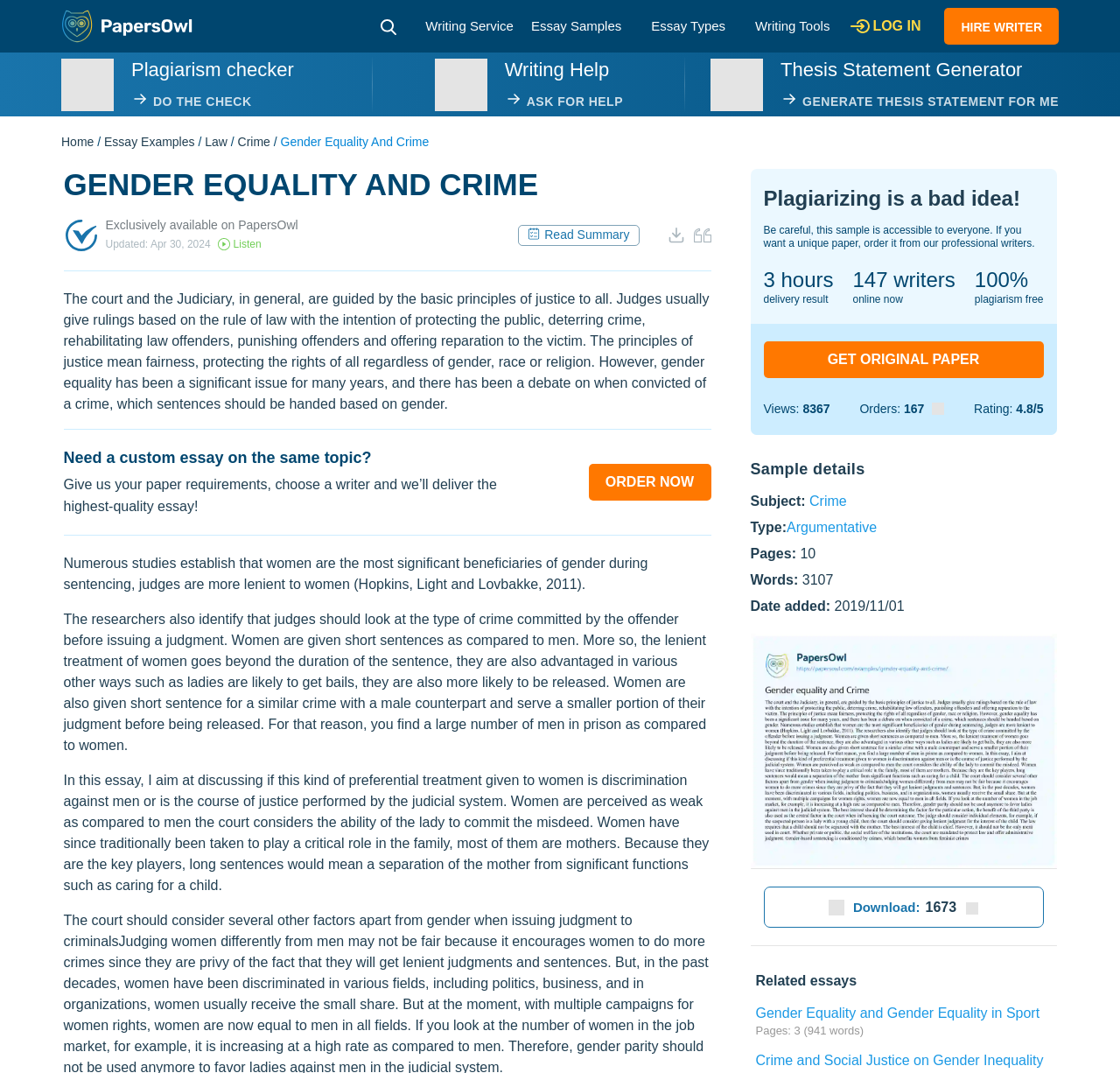Provide a single word or phrase to answer the given question: 
What is the purpose of the 'Plagiarism checker' tool?

To check for plagiarism